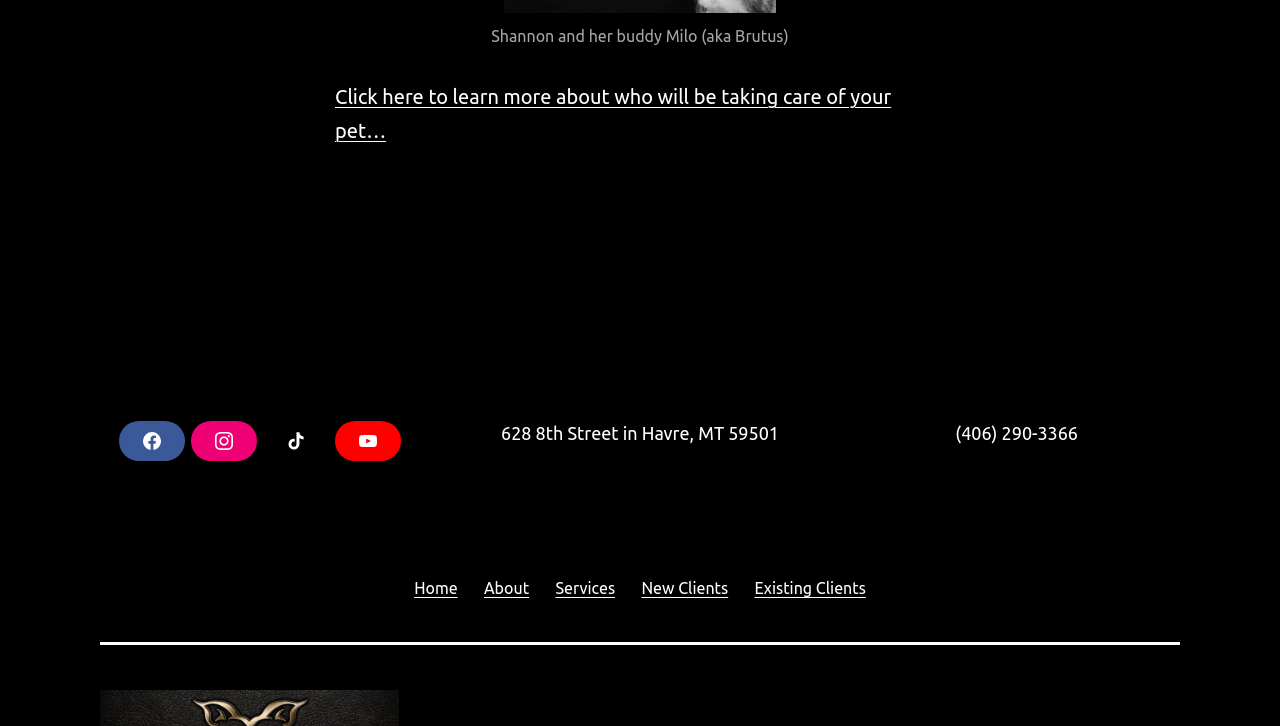What is the name of the pet sitter?
Provide a detailed answer to the question using information from the image.

The name of the pet sitter is mentioned in the figcaption element, which contains the text 'Shannon and her buddy Milo (aka Brutus)'.